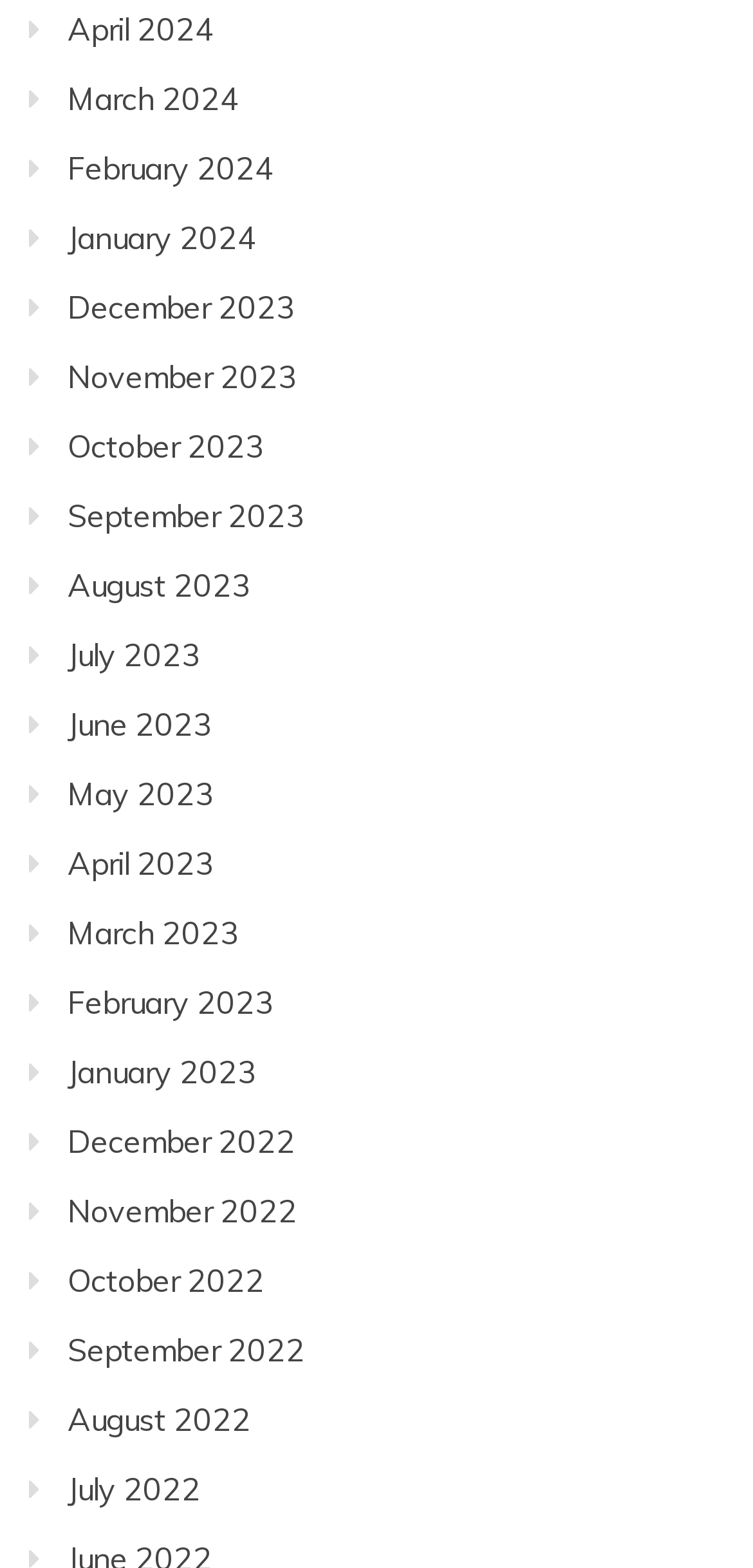What is the month listed above August 2023?
From the screenshot, provide a brief answer in one word or phrase.

July 2023